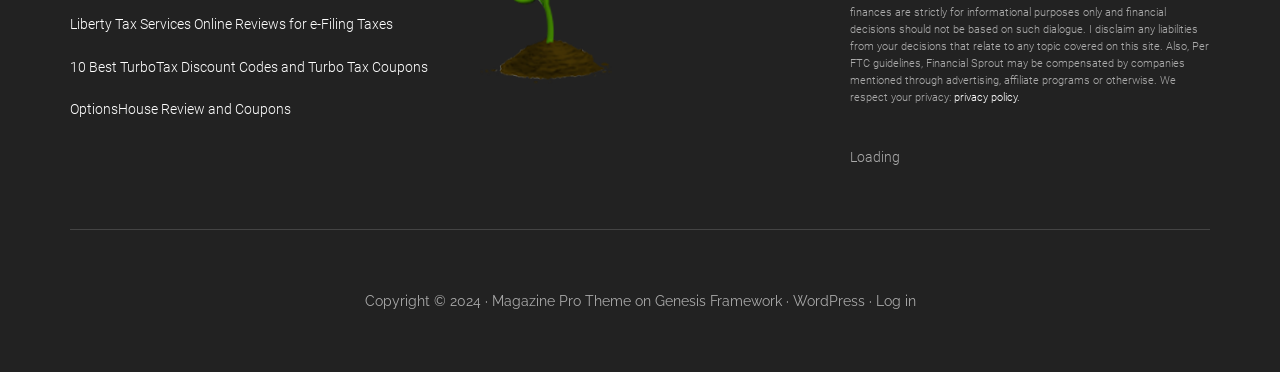Identify the bounding box coordinates of the clickable section necessary to follow the following instruction: "Check 10 Best TurboTax Discount Codes and Turbo Tax Coupons". The coordinates should be presented as four float numbers from 0 to 1, i.e., [left, top, right, bottom].

[0.055, 0.157, 0.334, 0.2]